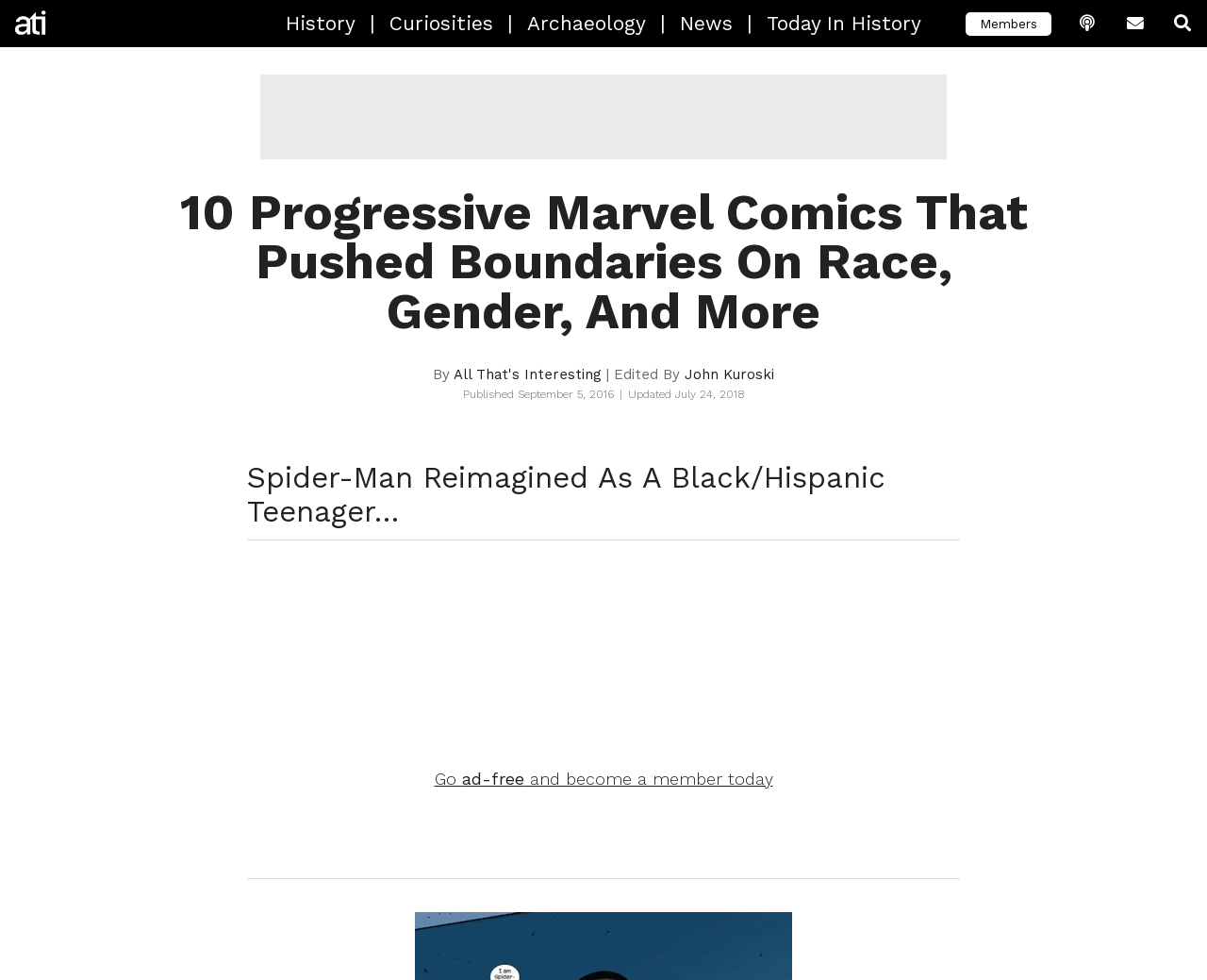Who is the editor of the article?
Respond to the question with a single word or phrase according to the image.

John Kuroski